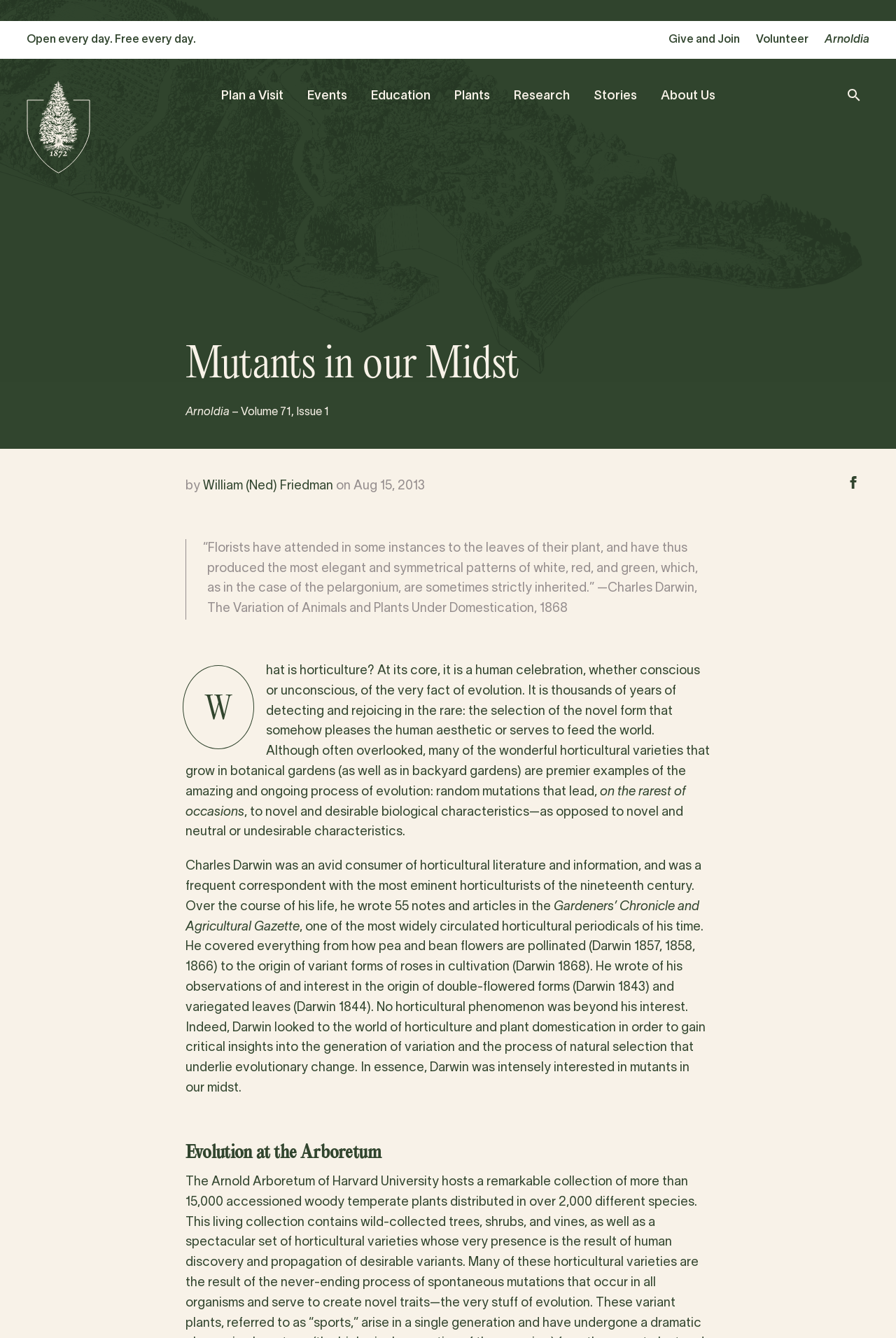Find the bounding box coordinates for the HTML element described as: "About Us". The coordinates should consist of four float values between 0 and 1, i.e., [left, top, right, bottom].

[0.737, 0.068, 0.798, 0.076]